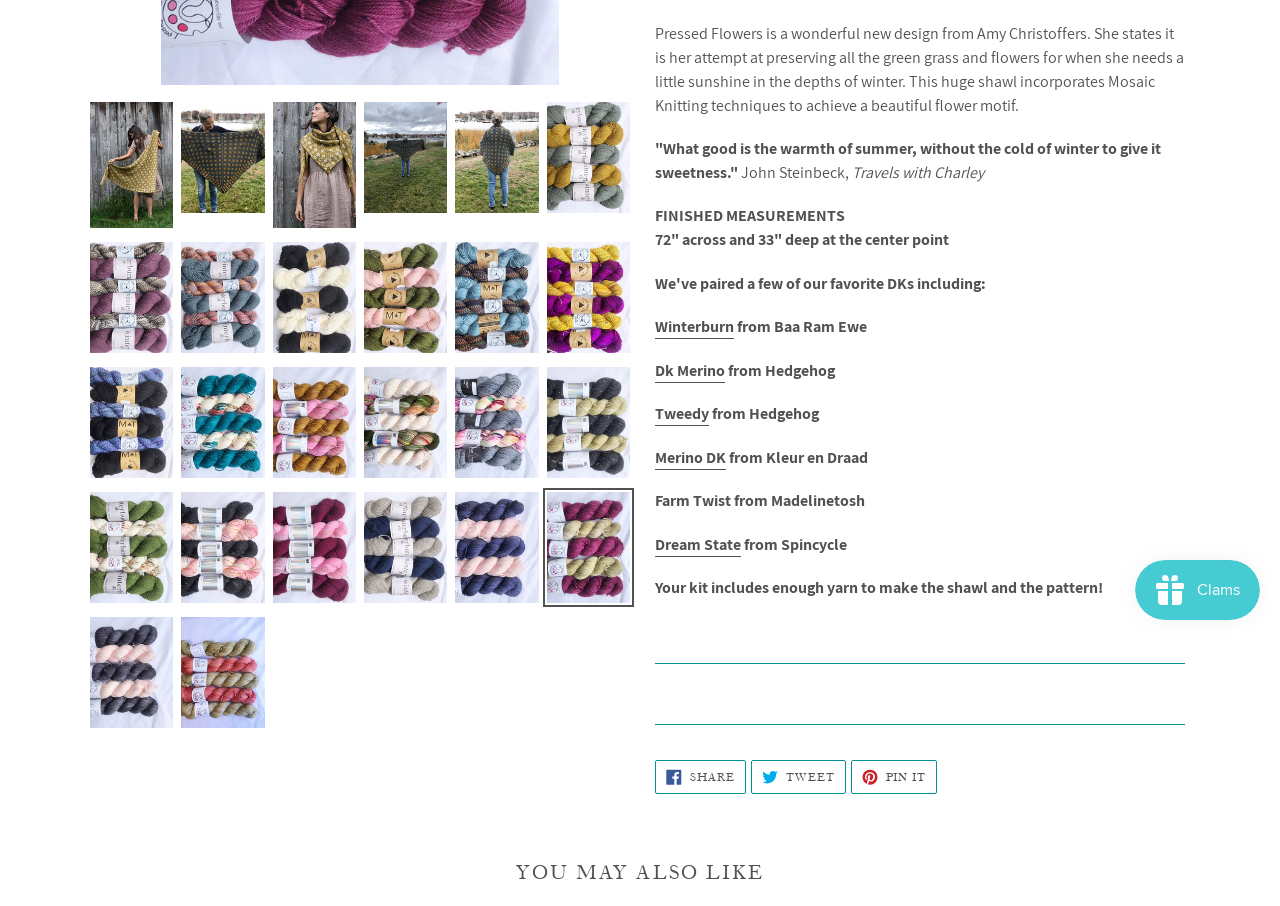Extract the bounding box coordinates for the UI element described by the text: "Tweedy". The coordinates should be in the form of [left, top, right, bottom] with values between 0 and 1.

[0.512, 0.445, 0.554, 0.47]